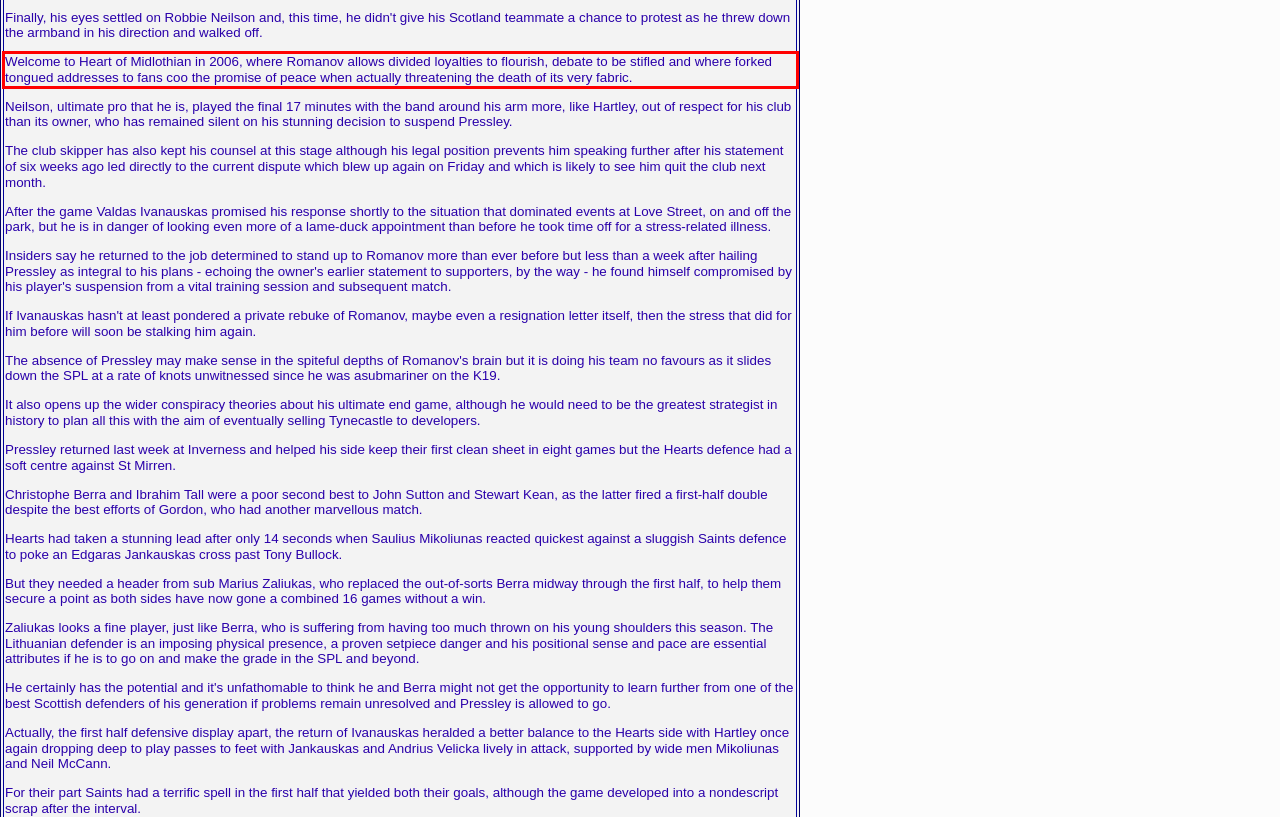Please examine the screenshot of the webpage and read the text present within the red rectangle bounding box.

Welcome to Heart of Midlothian in 2006, where Romanov allows divided loyalties to flourish, debate to be stifled and where forked tongued addresses to fans coo the promise of peace when actually threatening the death of its very fabric.